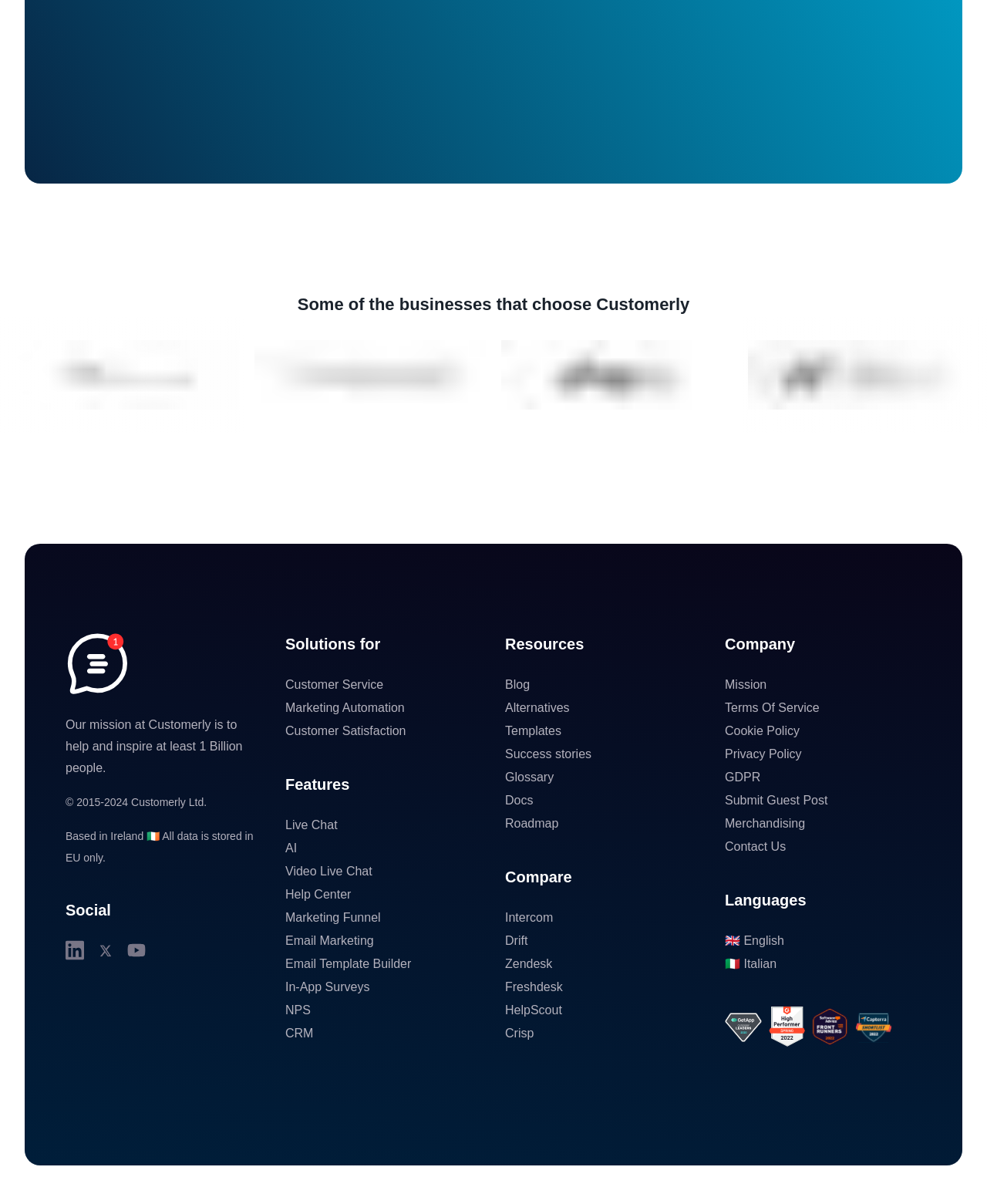What is the purpose of the 'START FREE TRIAL' link?
Using the details shown in the screenshot, provide a comprehensive answer to the question.

The 'START FREE TRIAL' link is a call-to-action element that invites users to start a free trial of the company's services, indicating that the company offers a trial period for its products or services.